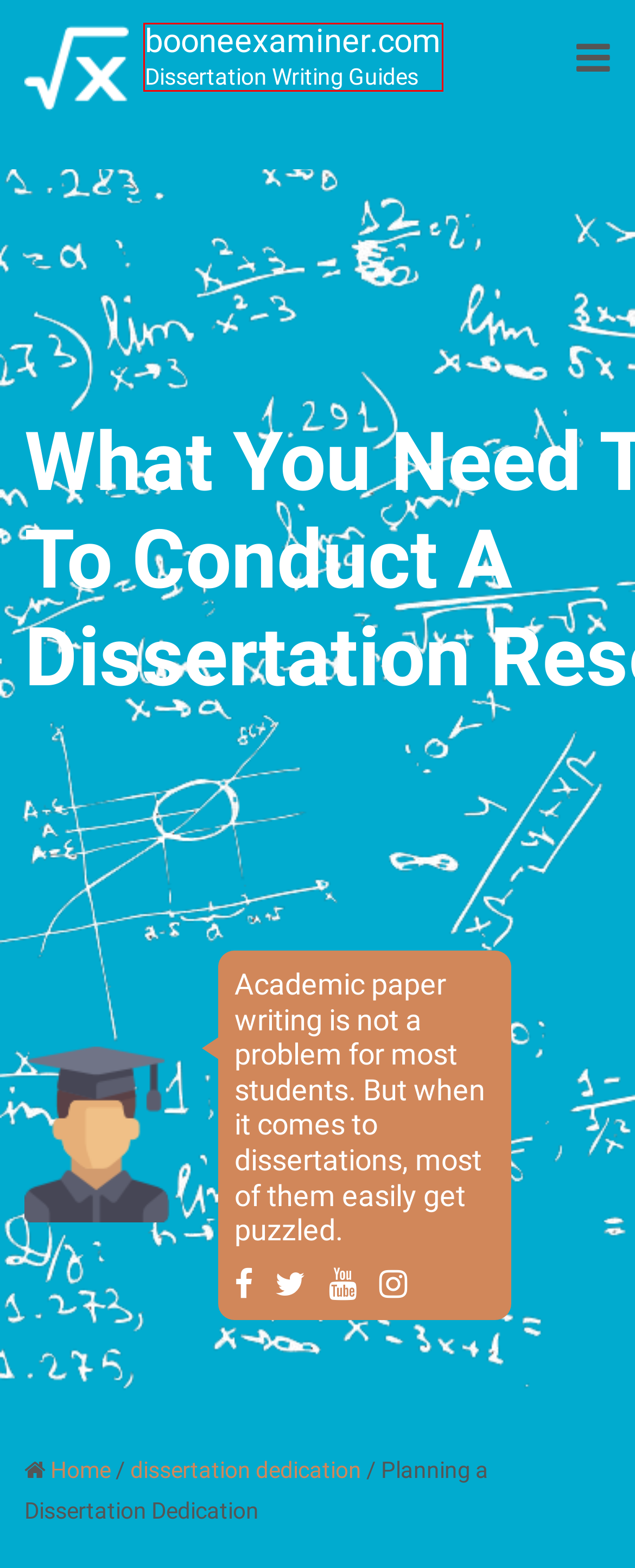Given a webpage screenshot with a UI element marked by a red bounding box, choose the description that best corresponds to the new webpage that will appear after clicking the element. The candidates are:
A. Dissertation Defense | booneexaminer.com
B. Important Tips For Conducting A Dissertation Research | booneexaminer.com
C. Dissertation Topic | booneexaminer.com
D. 2018  August | booneexaminer.com
E. booneexaminer.com
F. Dissertation Dedication | booneexaminer.com
G. Dissertation Writing | booneexaminer.com
H. How Much Does A Dissertation Coach Cost And Where To Get One | booneexaminer.com

B